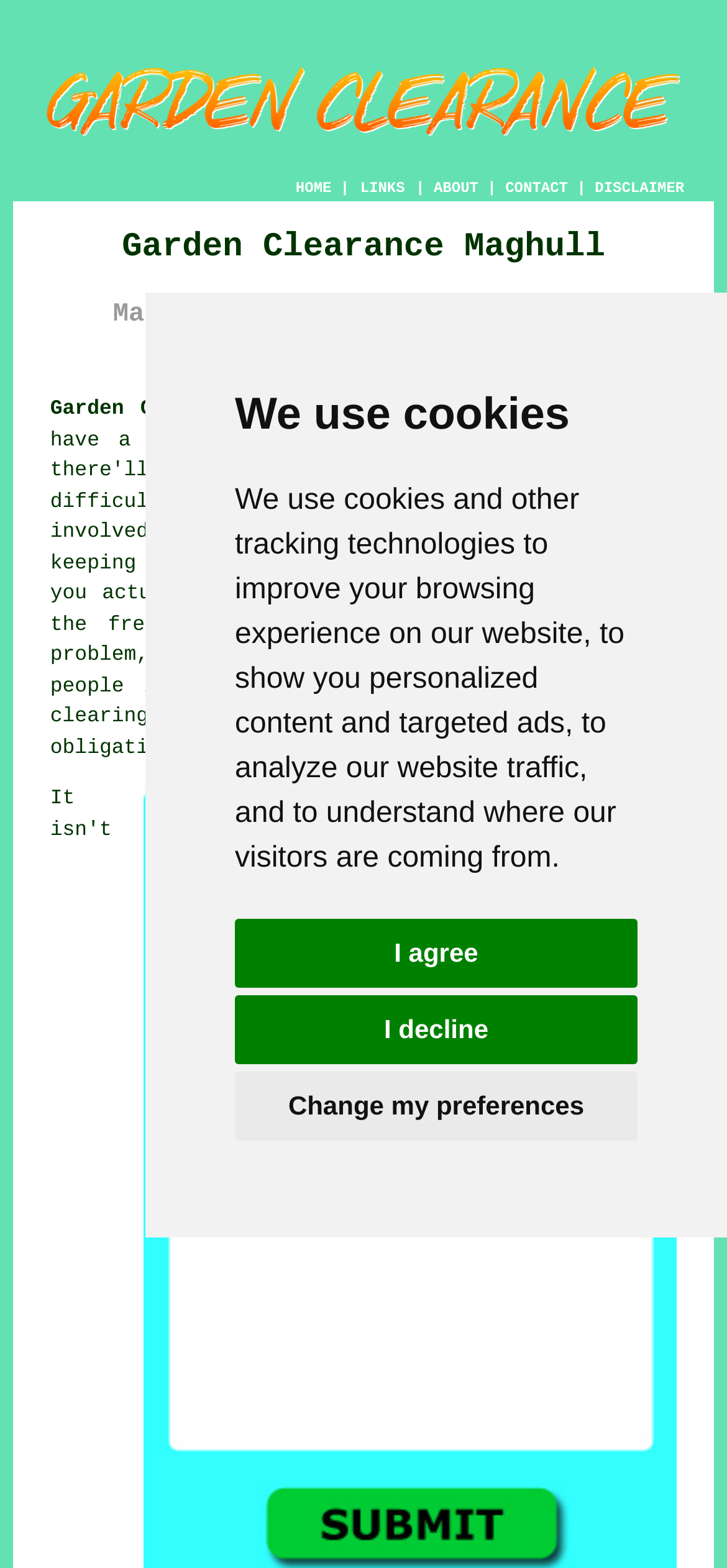Extract the top-level heading from the webpage and provide its text.

Garden Clearance Maghull